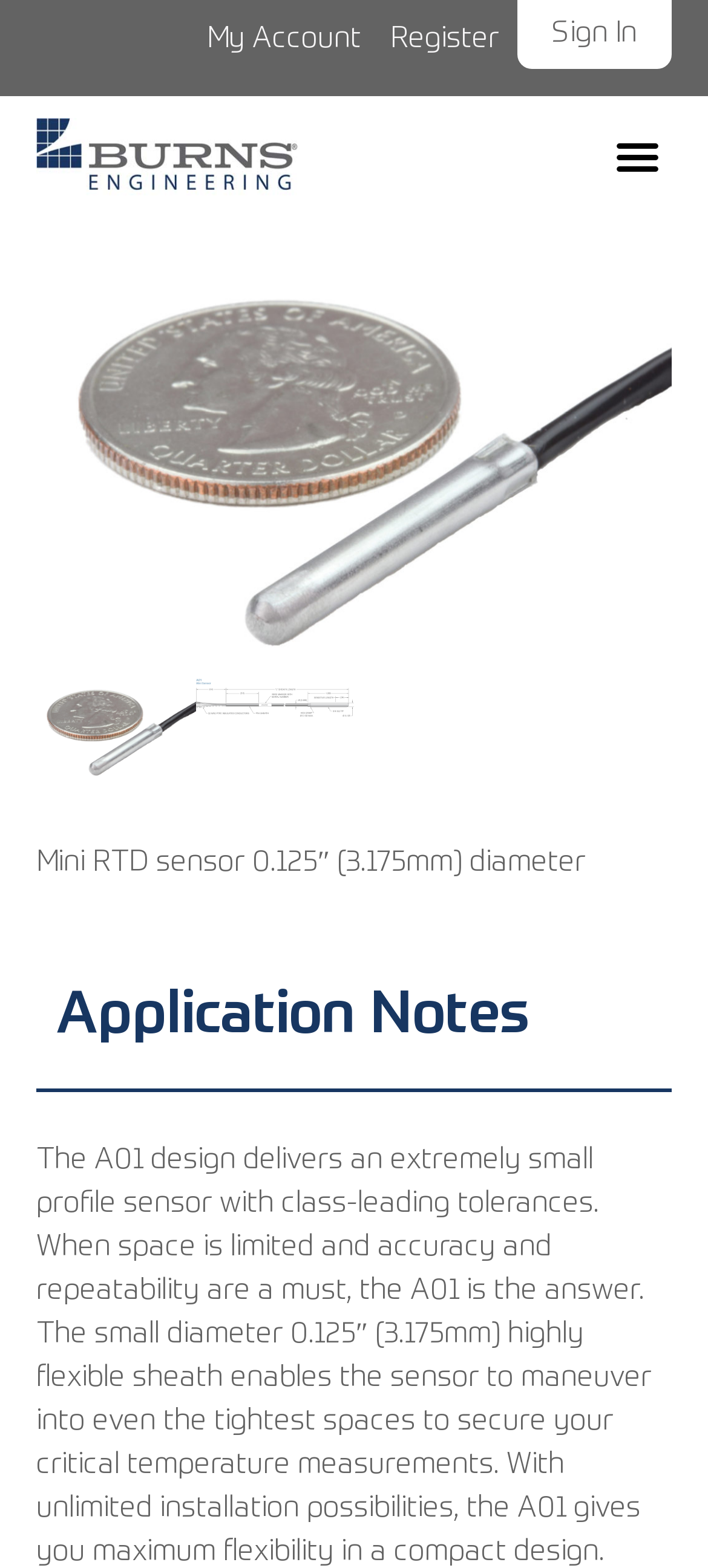Give a detailed account of the webpage.

The webpage is about a product, specifically a Mini RTD sensor with a 0.125" (3.175mm) diameter. At the top of the page, there are three links: "My Account", "Register", and "Sign In", aligned horizontally. Below these links, there is a button labeled "Menu Toggle" that, when expanded, reveals a dropdown menu with a link and an image.

To the left of the "Menu Toggle" button, there are two small images stacked vertically. Below these images, the product name "Mini RTD sensor 0.125″ (3.175mm) diameter" is displayed in a prominent font.

Underneath the product name, there is a horizontal tab list with one tab labeled "Application Notes". When selected, this tab displays a descriptive text about the product, highlighting its small profile, class-leading tolerances, and flexibility in installation. The text occupies most of the lower section of the page.